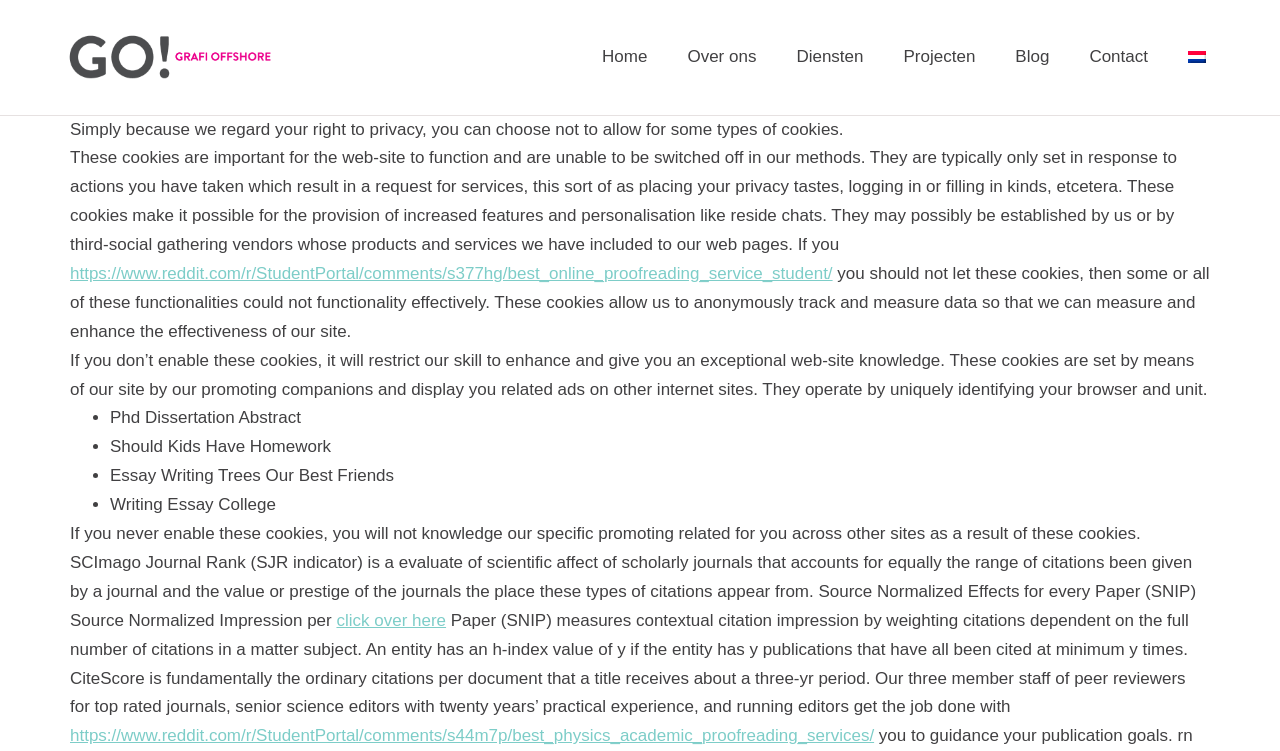Provide a single word or phrase to answer the given question: 
What is the profession of the three-member staff?

Peer reviewers and editors